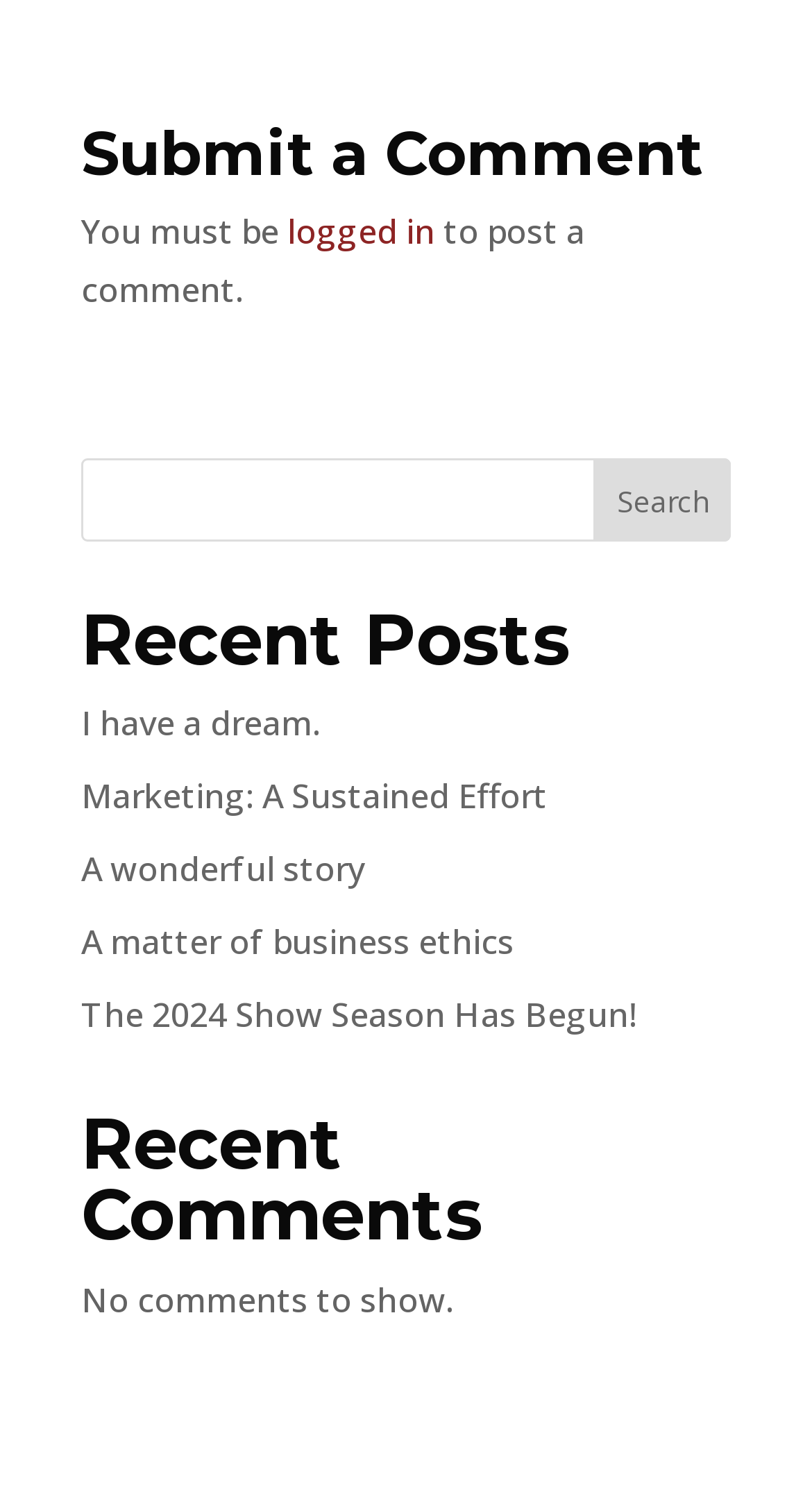Identify the bounding box coordinates of the clickable region to carry out the given instruction: "Submit a comment".

[0.1, 0.083, 0.9, 0.138]